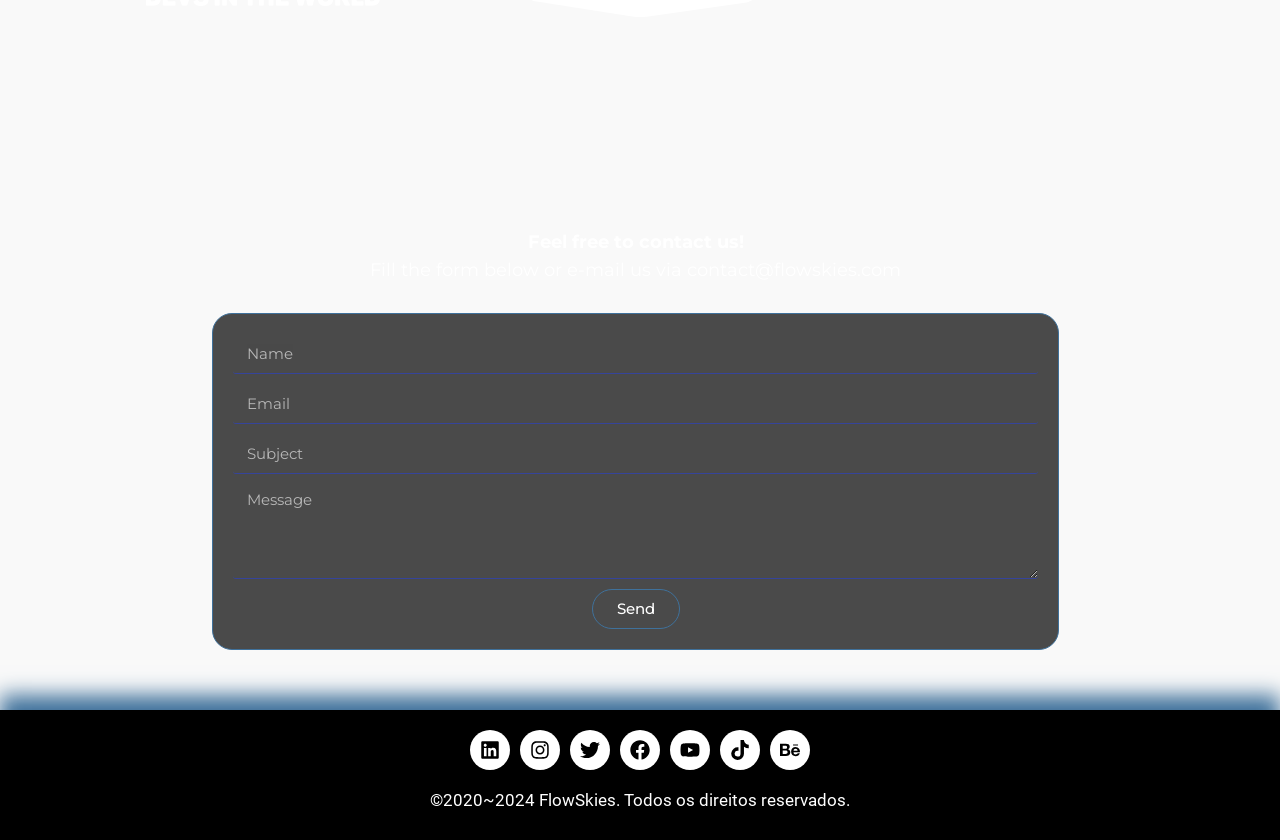What is the label of the last text box?
Answer with a single word or short phrase according to what you see in the image.

Message